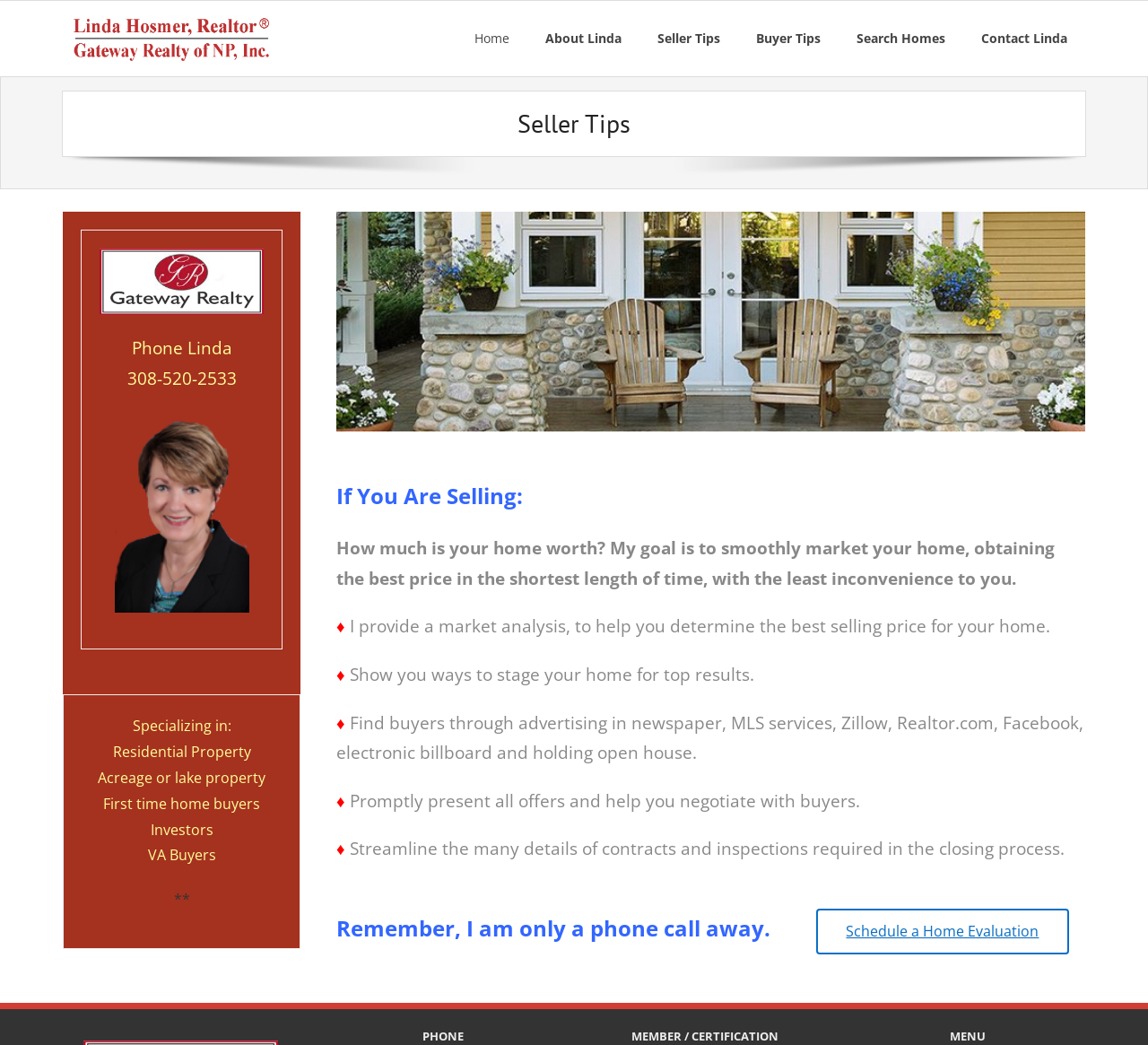Using the provided element description, identify the bounding box coordinates as (top-left x, top-left y, bottom-right x, bottom-right y). Ensure all values are between 0 and 1. Description: Buyer Tips

[0.643, 0.001, 0.73, 0.073]